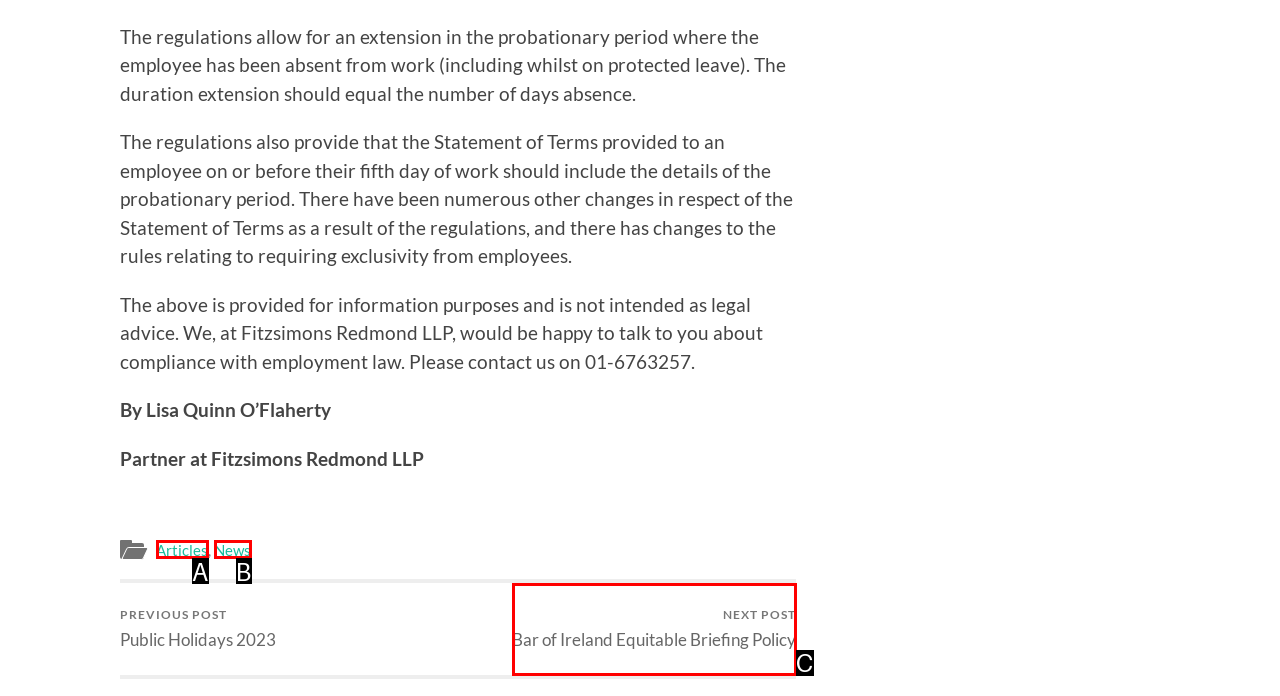From the description: News, select the HTML element that fits best. Reply with the letter of the appropriate option.

B